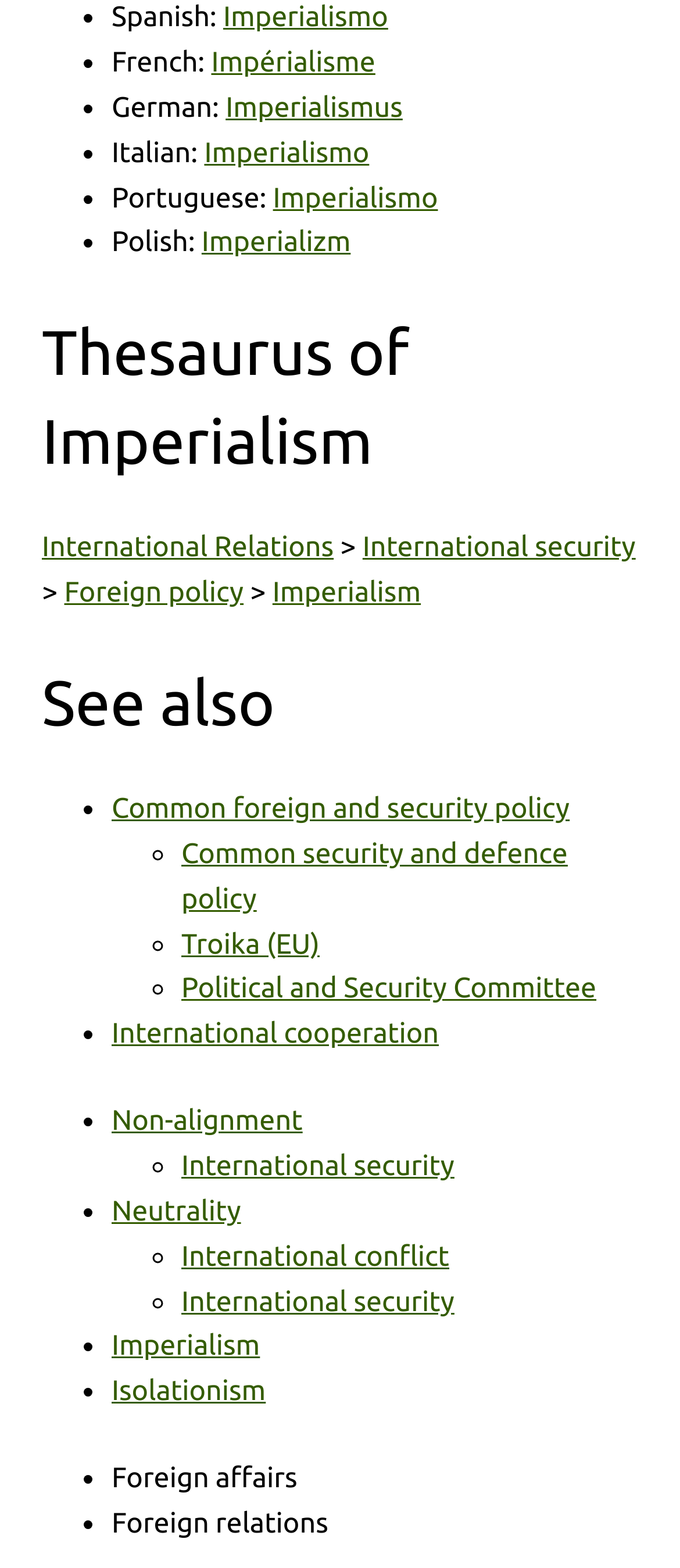Please answer the following question using a single word or phrase: 
What is the title of the webpage?

Thesaurus of Imperialism